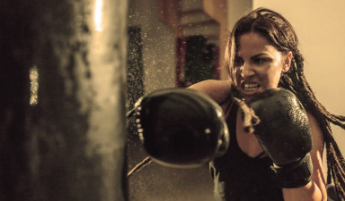What is the woman punching?
Can you offer a detailed and complete answer to this question?

The image clearly shows the woman delivering a powerful punch to a boxing bag, which is highlighted as the central object in the dimly lit background.